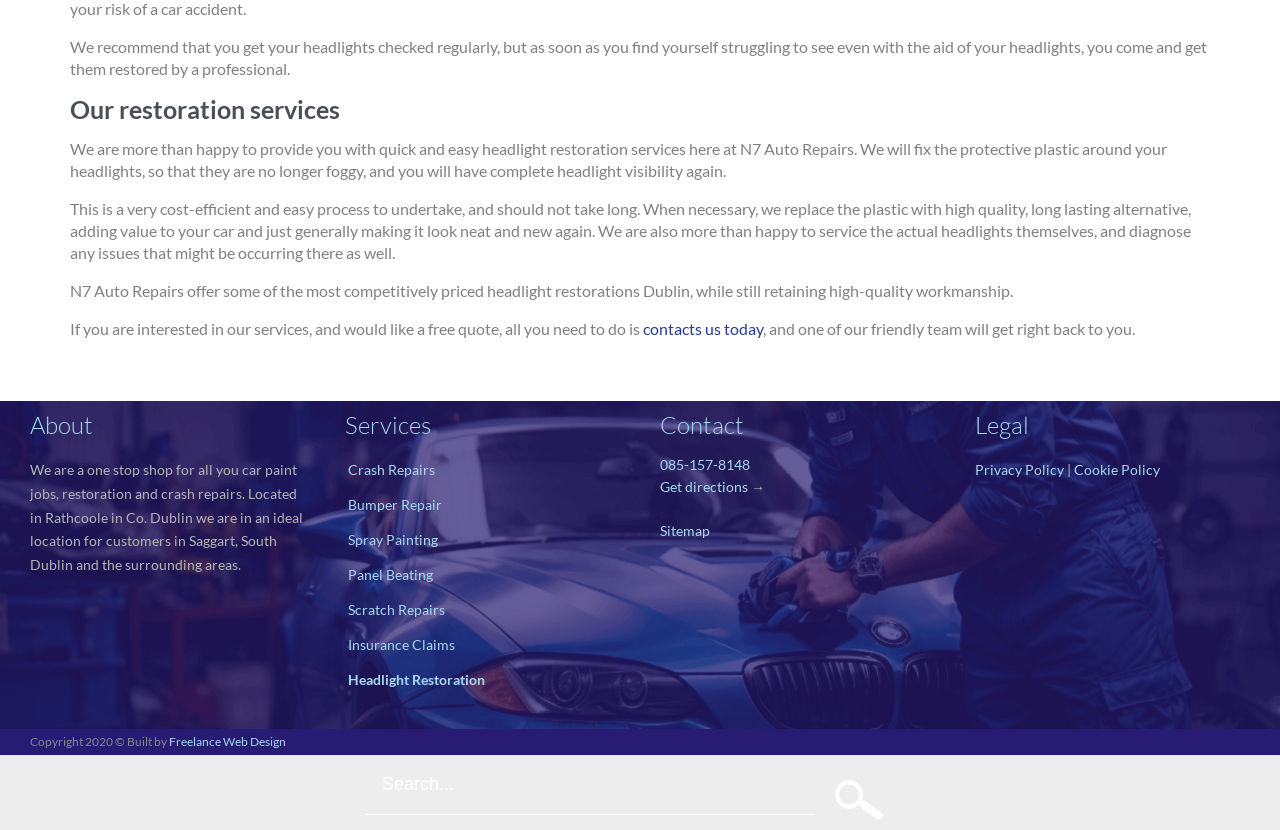Using the elements shown in the image, answer the question comprehensively: How can I get a free quote for headlight restoration?

According to the webpage, if I'm interested in the headlight restoration service and would like a free quote, I need to contact N7 Auto Repairs today, and one of their friendly team will get back to me.